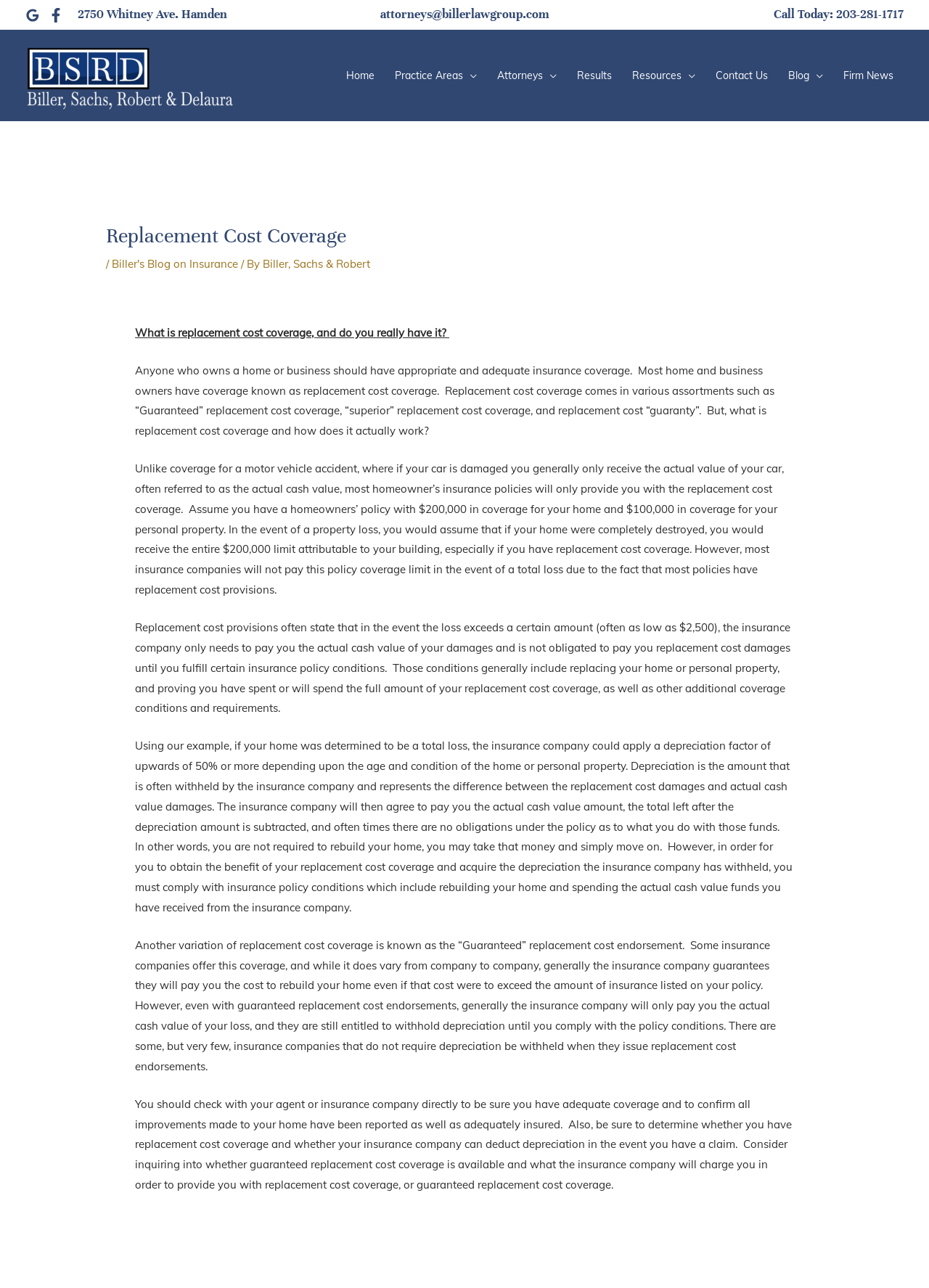Determine the bounding box coordinates of the clickable element to achieve the following action: 'Send an email to attorneys@billerlawgroup.com'. Provide the coordinates as four float values between 0 and 1, formatted as [left, top, right, bottom].

[0.409, 0.005, 0.591, 0.017]